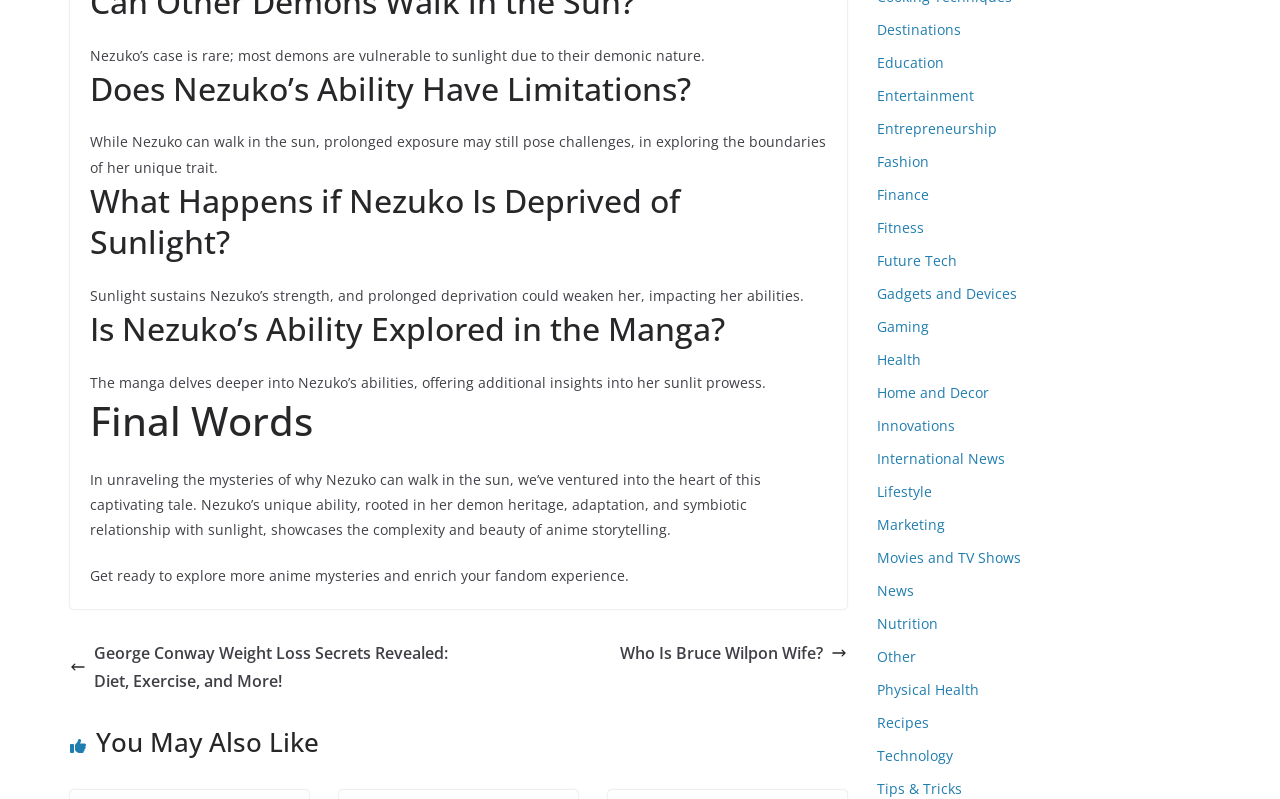What happens if Nezuko is deprived of sunlight?
Using the visual information, reply with a single word or short phrase.

She becomes weaker